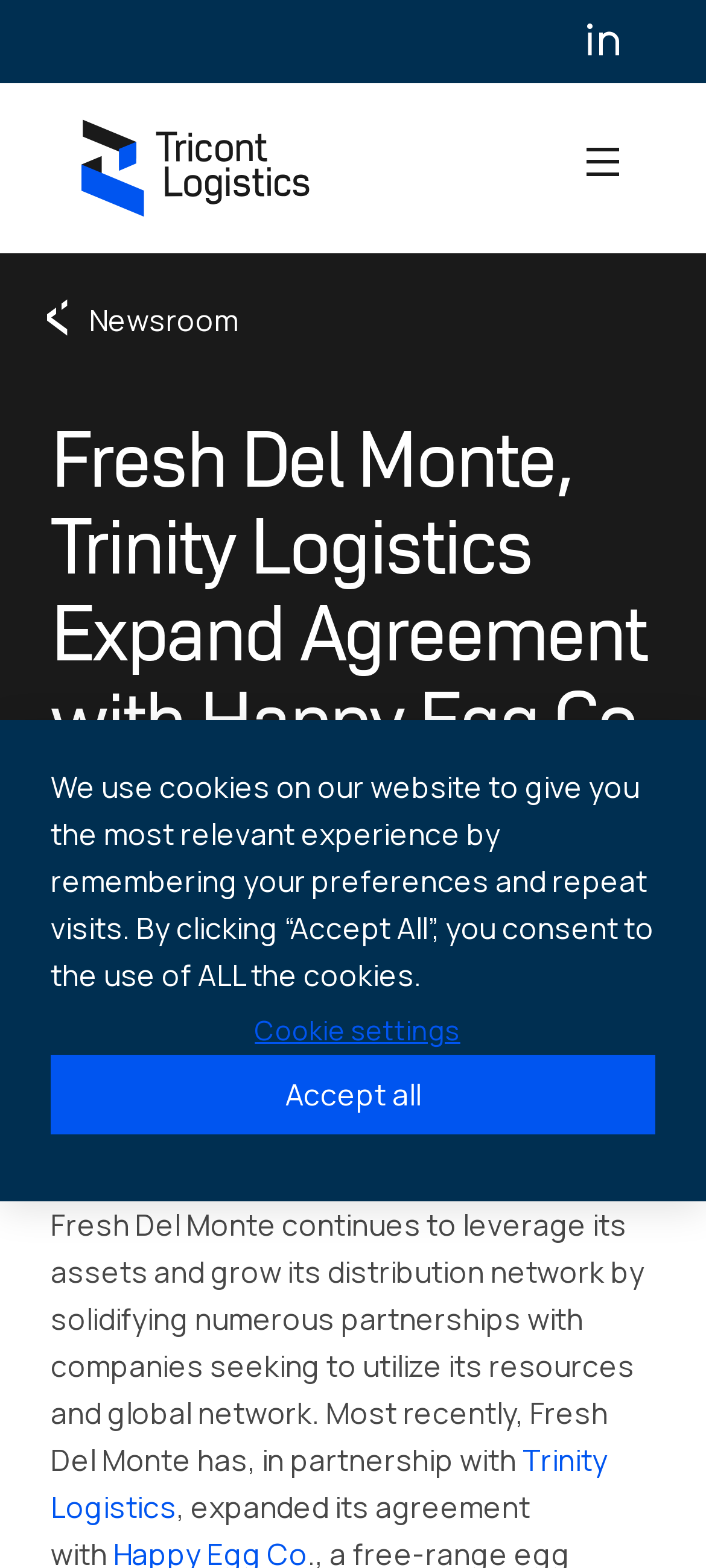What is the purpose of the cookies on the website?
Based on the visual information, provide a detailed and comprehensive answer.

I found the purpose of the cookies on the website by reading the static text element that explains the use of cookies, which states that the cookies are used to give the most relevant experience by remembering preferences and repeat visits.